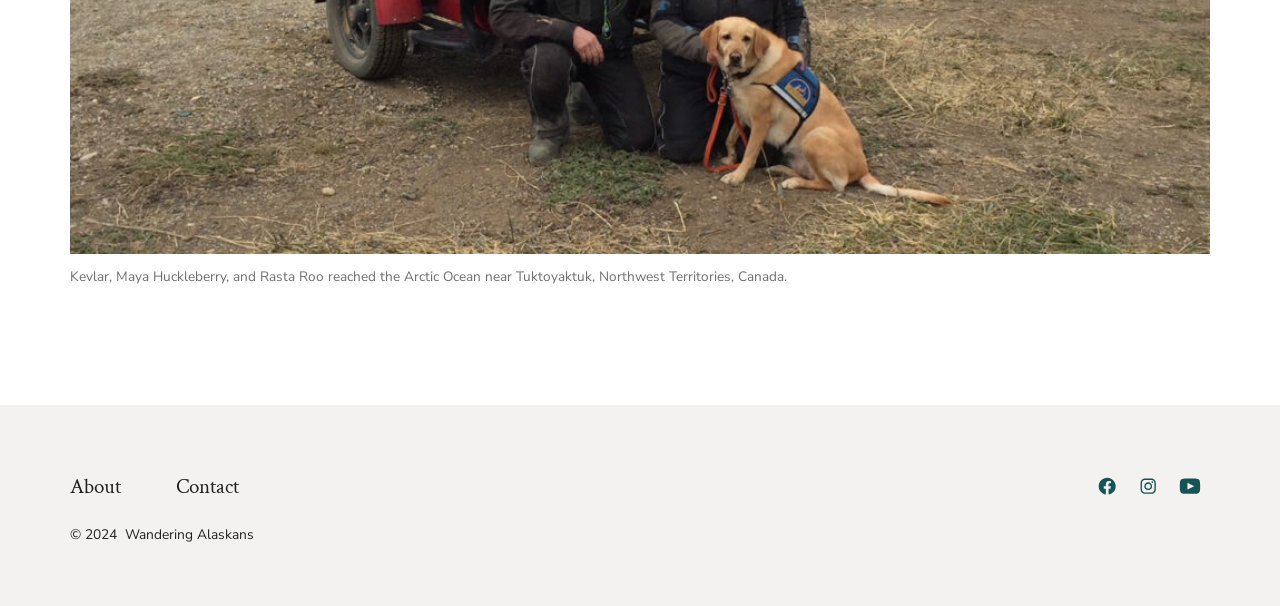How many social media links are available?
Please describe in detail the information shown in the image to answer the question.

I counted the number of social media links by looking at the links with the text 'Open Facebook in a new tab', 'Open Instagram in a new tab', and 'Open YouTube in a new tab' located at the bottom of the page, which are likely to be links to the website's social media profiles.